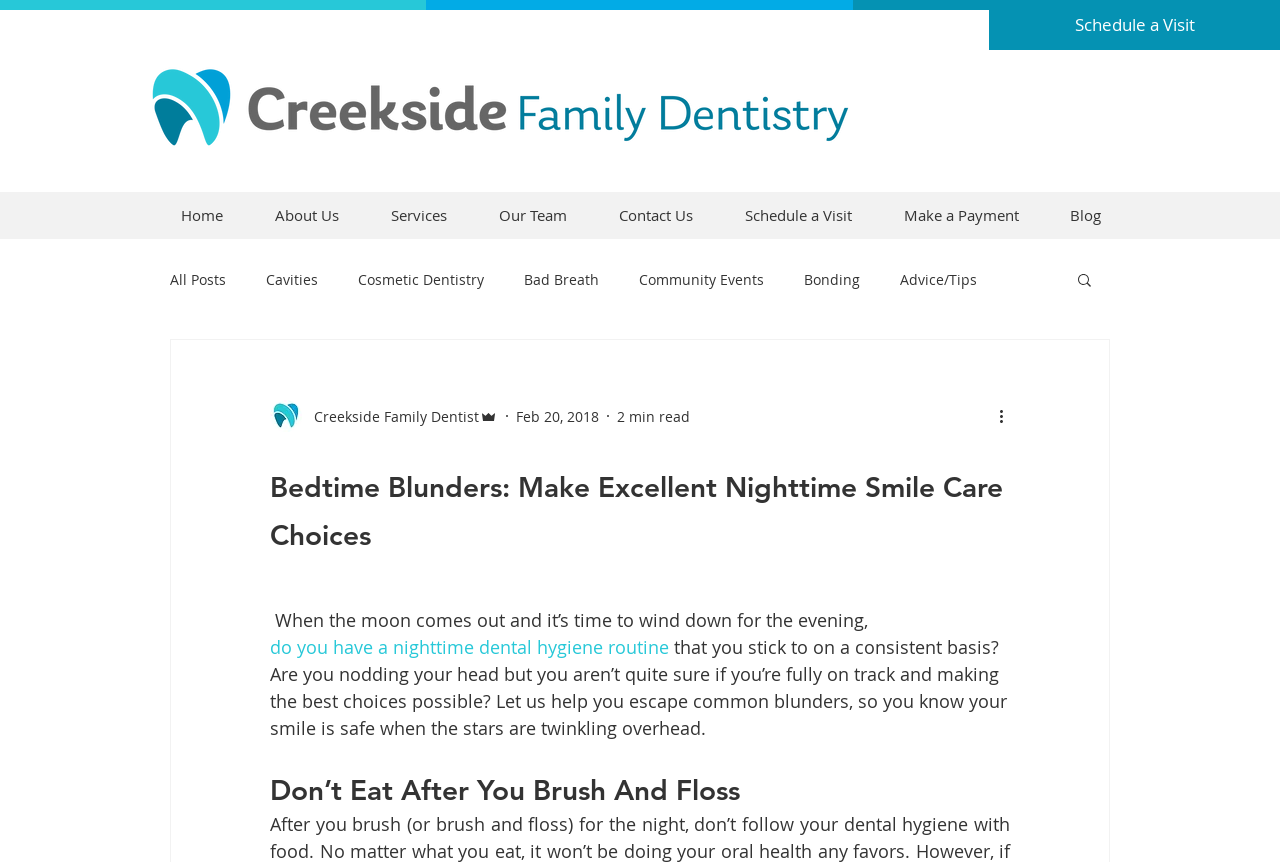Please identify the bounding box coordinates of the element I should click to complete this instruction: 'View the image of rpu photocentric'. The coordinates should be given as four float numbers between 0 and 1, like this: [left, top, right, bottom].

None